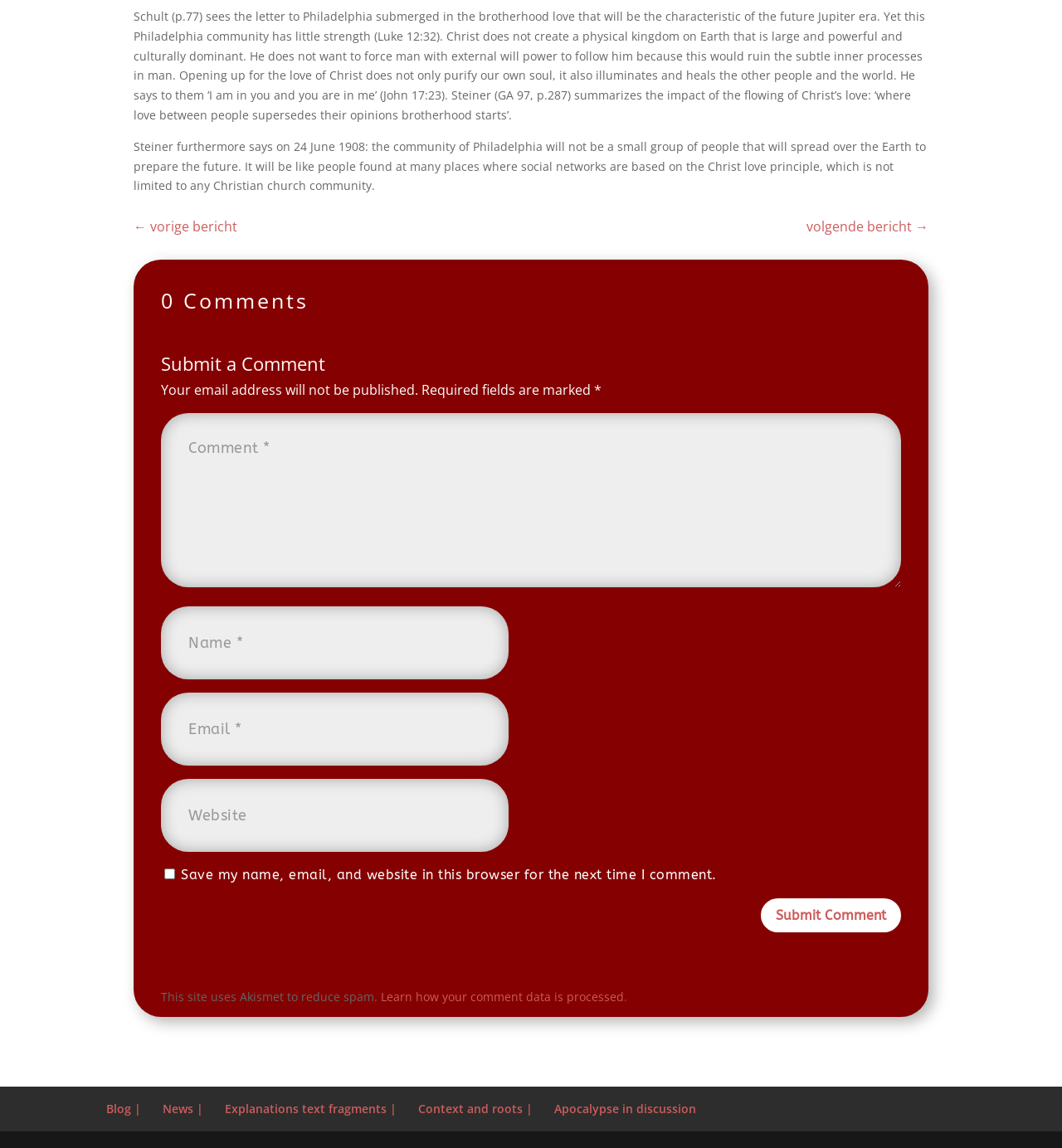Please give the bounding box coordinates of the area that should be clicked to fulfill the following instruction: "go to previous post". The coordinates should be in the format of four float numbers from 0 to 1, i.e., [left, top, right, bottom].

[0.126, 0.19, 0.223, 0.207]